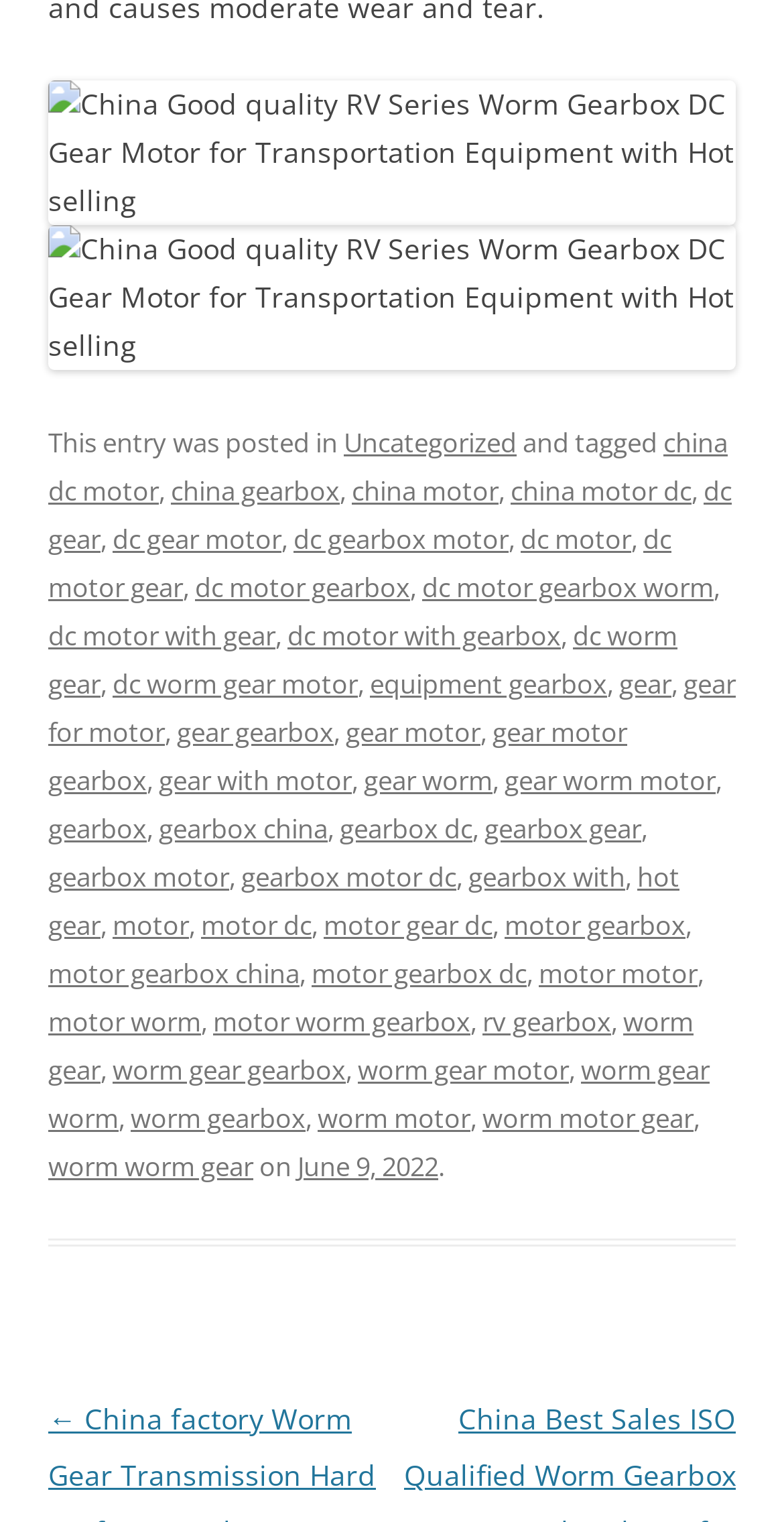Pinpoint the bounding box coordinates of the clickable element needed to complete the instruction: "click the link 'china dc motor'". The coordinates should be provided as four float numbers between 0 and 1: [left, top, right, bottom].

[0.062, 0.279, 0.928, 0.334]